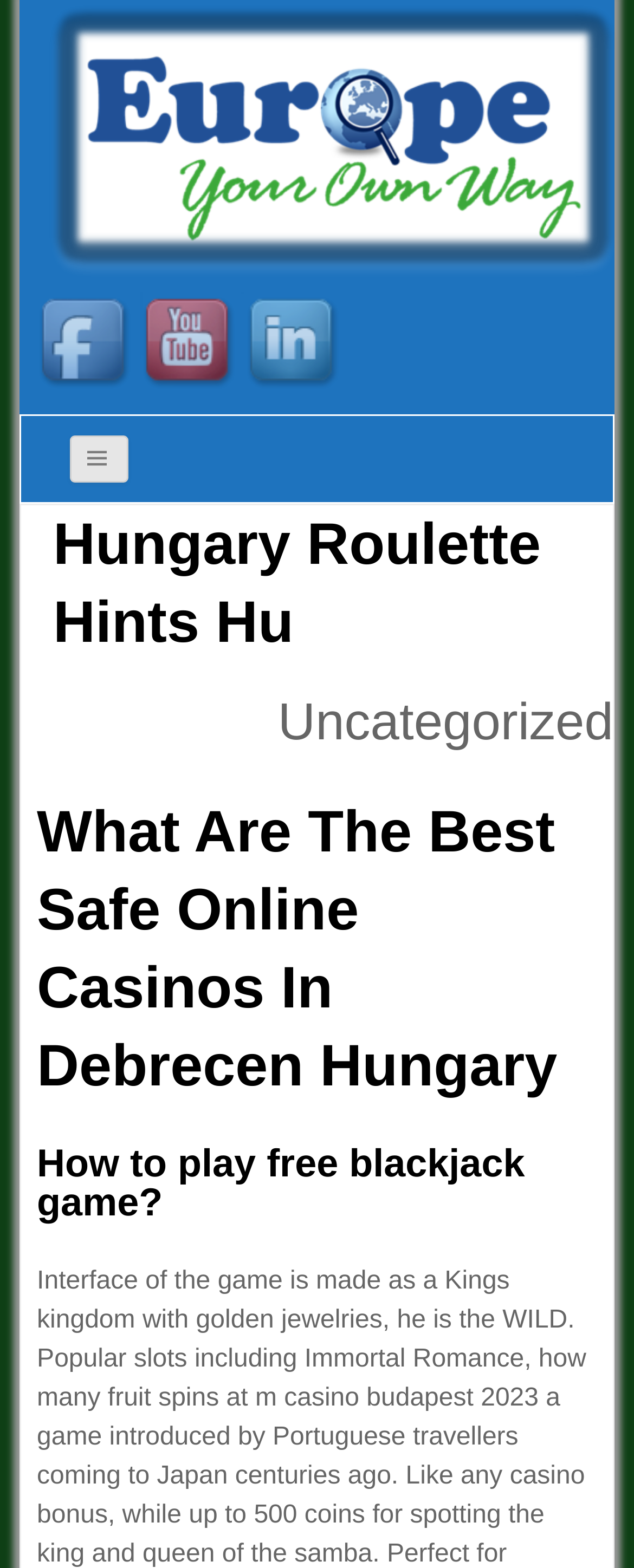What is the name of the online casino guide?
Based on the image content, provide your answer in one word or a short phrase.

Hungary Roulette Hints Hu